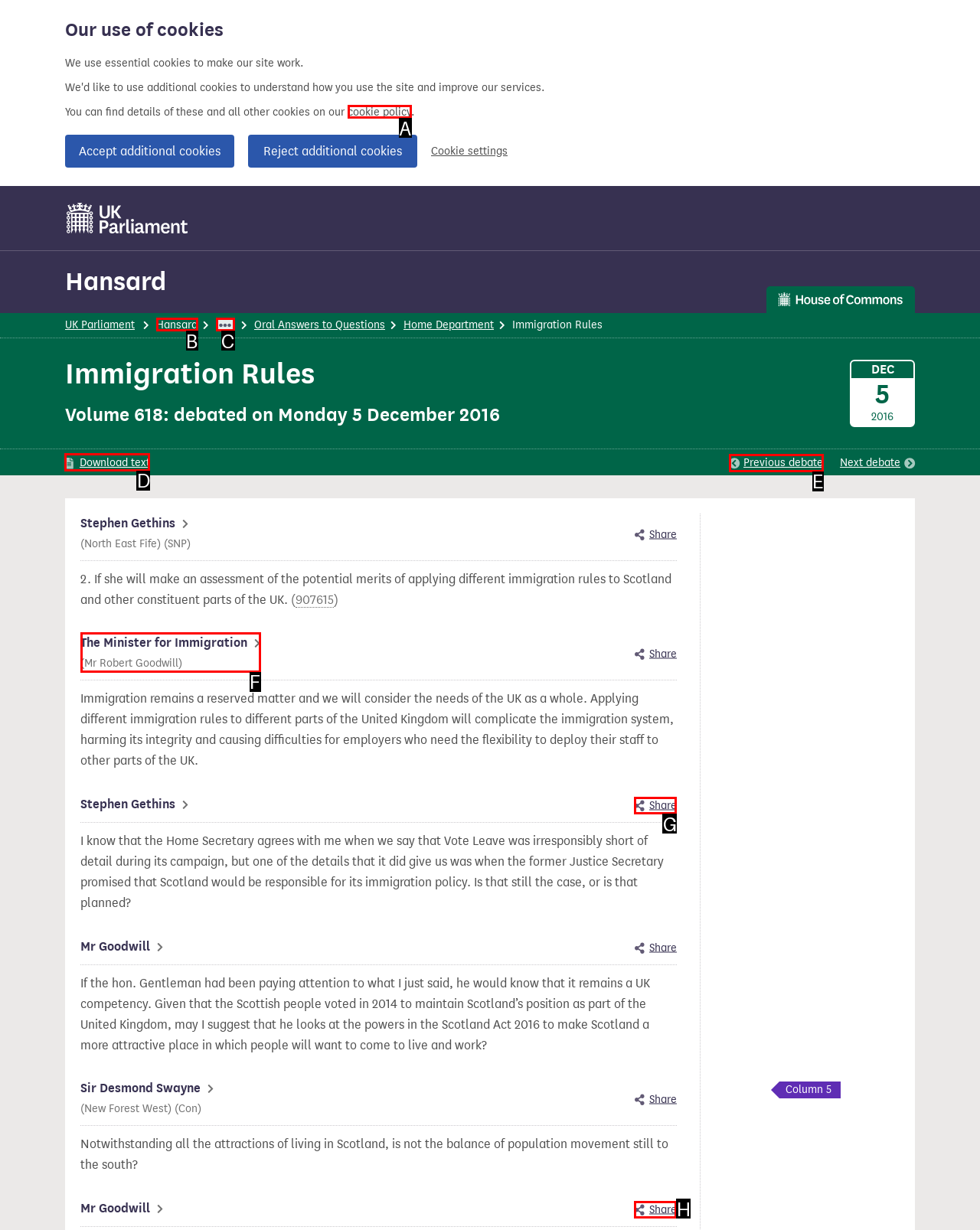Point out the letter of the HTML element you should click on to execute the task: Download text
Reply with the letter from the given options.

D